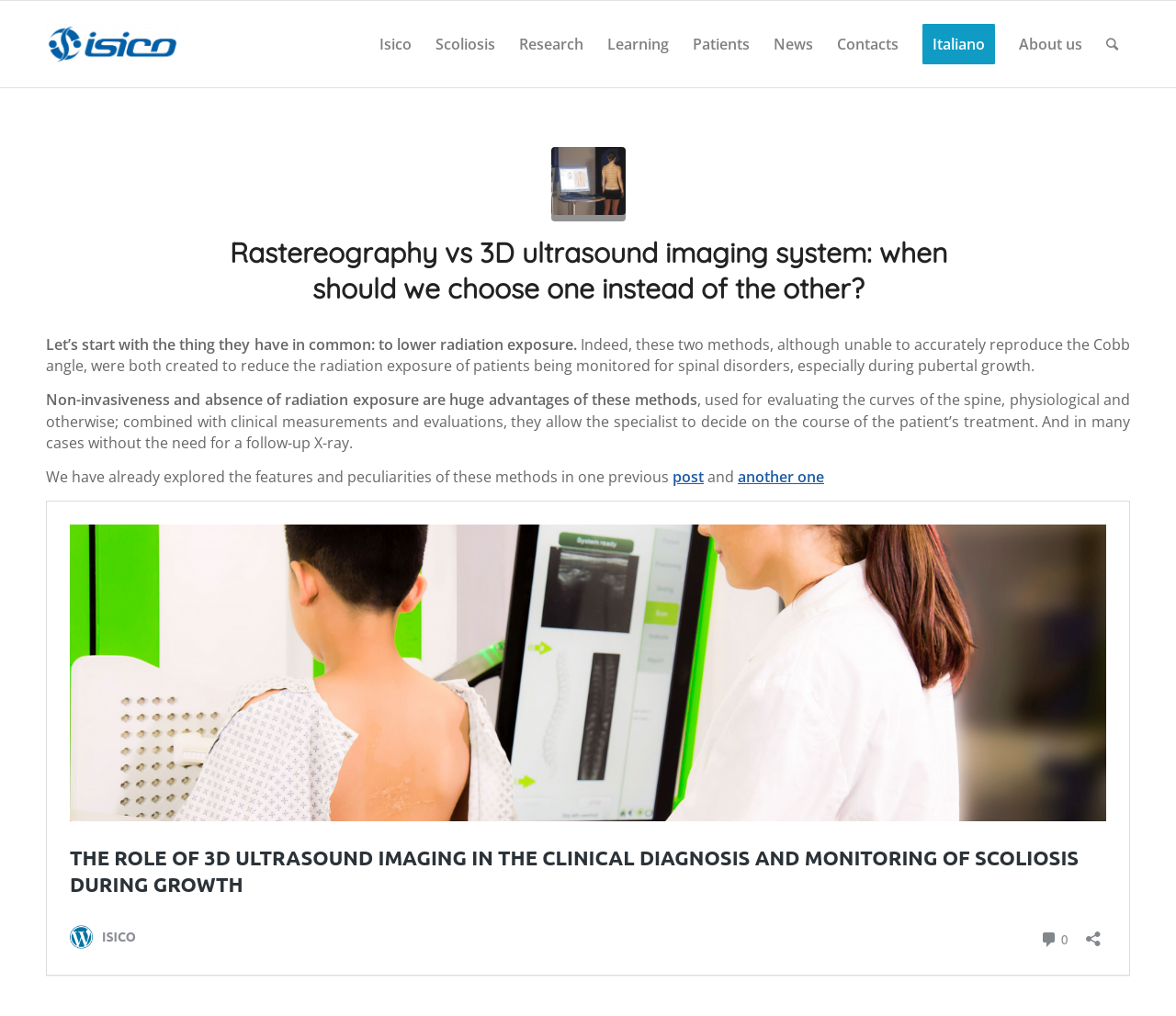Create a detailed description of the webpage's content and layout.

The webpage is about scoliosis, a medical condition, and appears to be an archive of in-depth articles or research papers. At the top left, there is an image and a link to "ISICO", which is likely the organization or institution behind the webpage. 

To the right of the ISICO image, there is a navigation menu with links to various sections, including "Isico", "Scoliosis", "Research", "Learning", "Patients", "News", "Contacts", "Italiano", and "About us". 

Below the navigation menu, there is a header section with a heading that reads "Rastereography vs 3D ultrasound imaging system: when should we choose one instead of the other?". This heading is likely the title of a research paper or article. 

Underneath the heading, there are several paragraphs of text that discuss the topic of rastereography and 3D ultrasound imaging systems in the context of scoliosis treatment. The text explains the advantages of these methods, including their non-invasiveness and lack of radiation exposure. 

There are also links to related articles or posts, including one labeled "post" and another labeled "another one". These links are likely to other articles or research papers on the same topic.